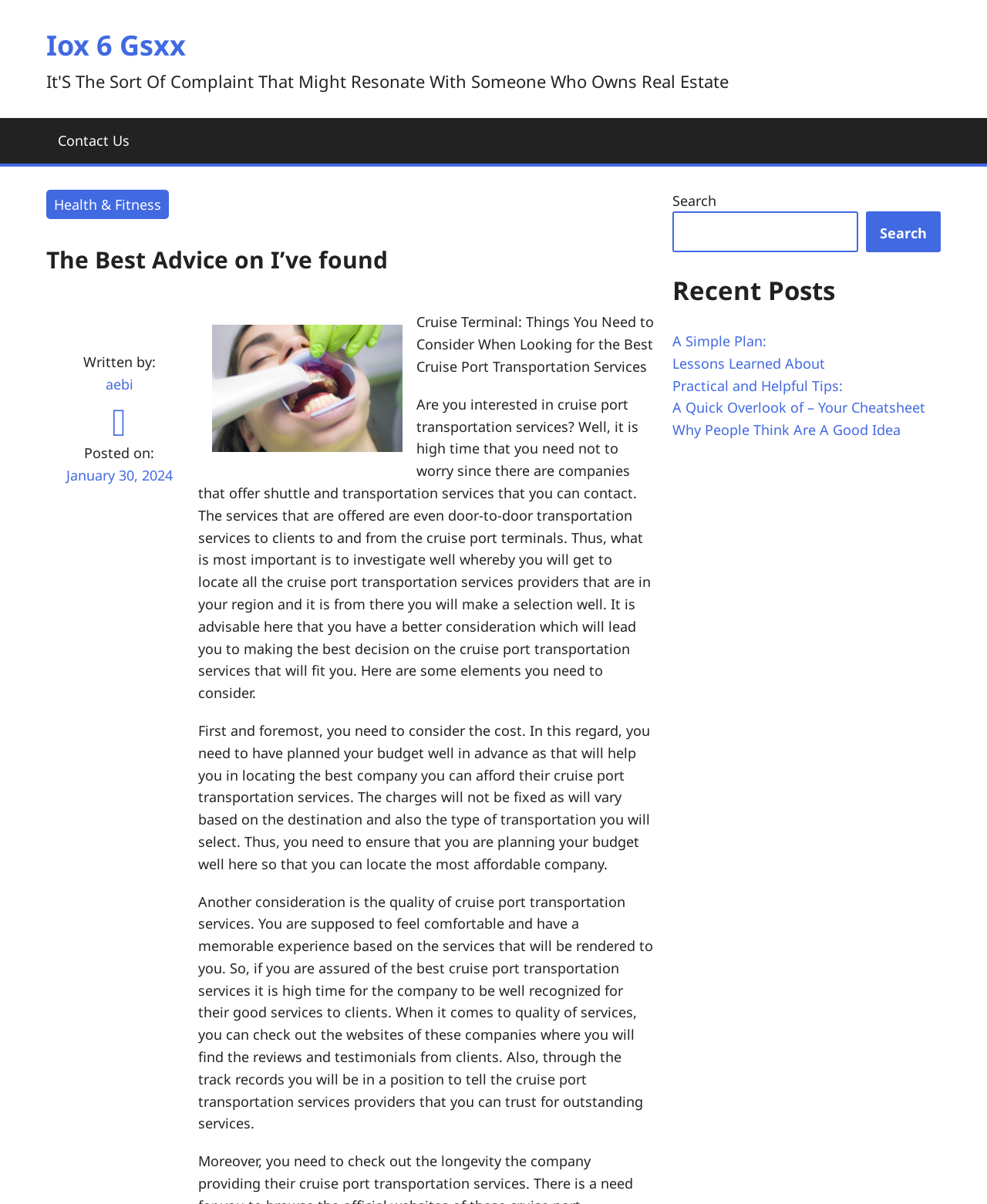Find the headline of the webpage and generate its text content.

The Best Advice on I’ve found